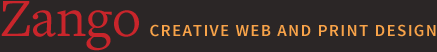Offer an in-depth caption for the image.

The image features the logo of Zango Creative, a design firm specializing in both web and print design. Displayed prominently, the logo combines a bold, stylized font emphasizing "Zango" in red, juxtaposed with the tagline "CREATIVE WEB AND PRINT DESIGN" in a vibrant orange. This striking color contrast and contemporary typography reflect the brand's commitment to innovative and visually engaging design solutions. The overall aesthetic is sleek and modern, capturing the essence of Zango's services that merge creativity with professionalism.